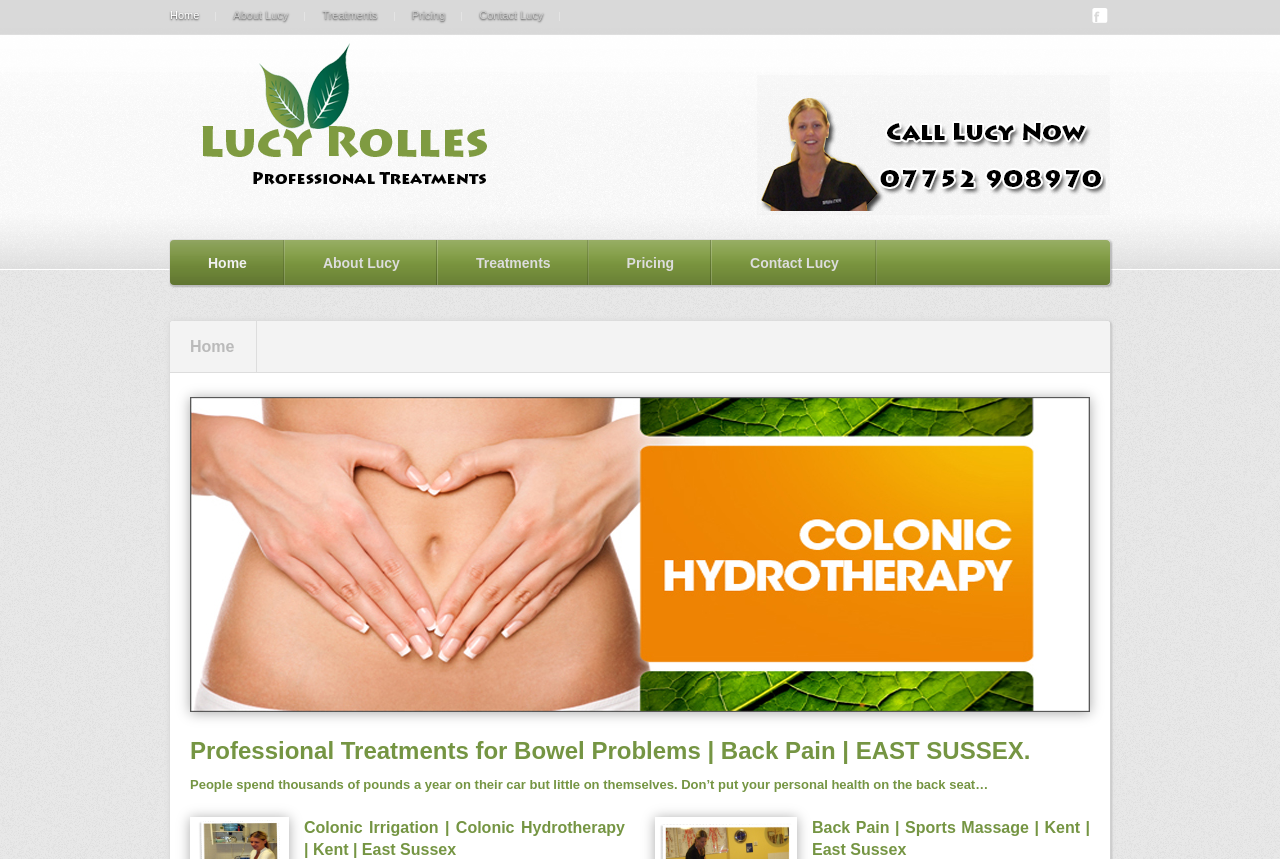Find the bounding box coordinates for the HTML element described as: "Contact Lucy". The coordinates should consist of four float values between 0 and 1, i.e., [left, top, right, bottom].

[0.361, 0.006, 0.438, 0.038]